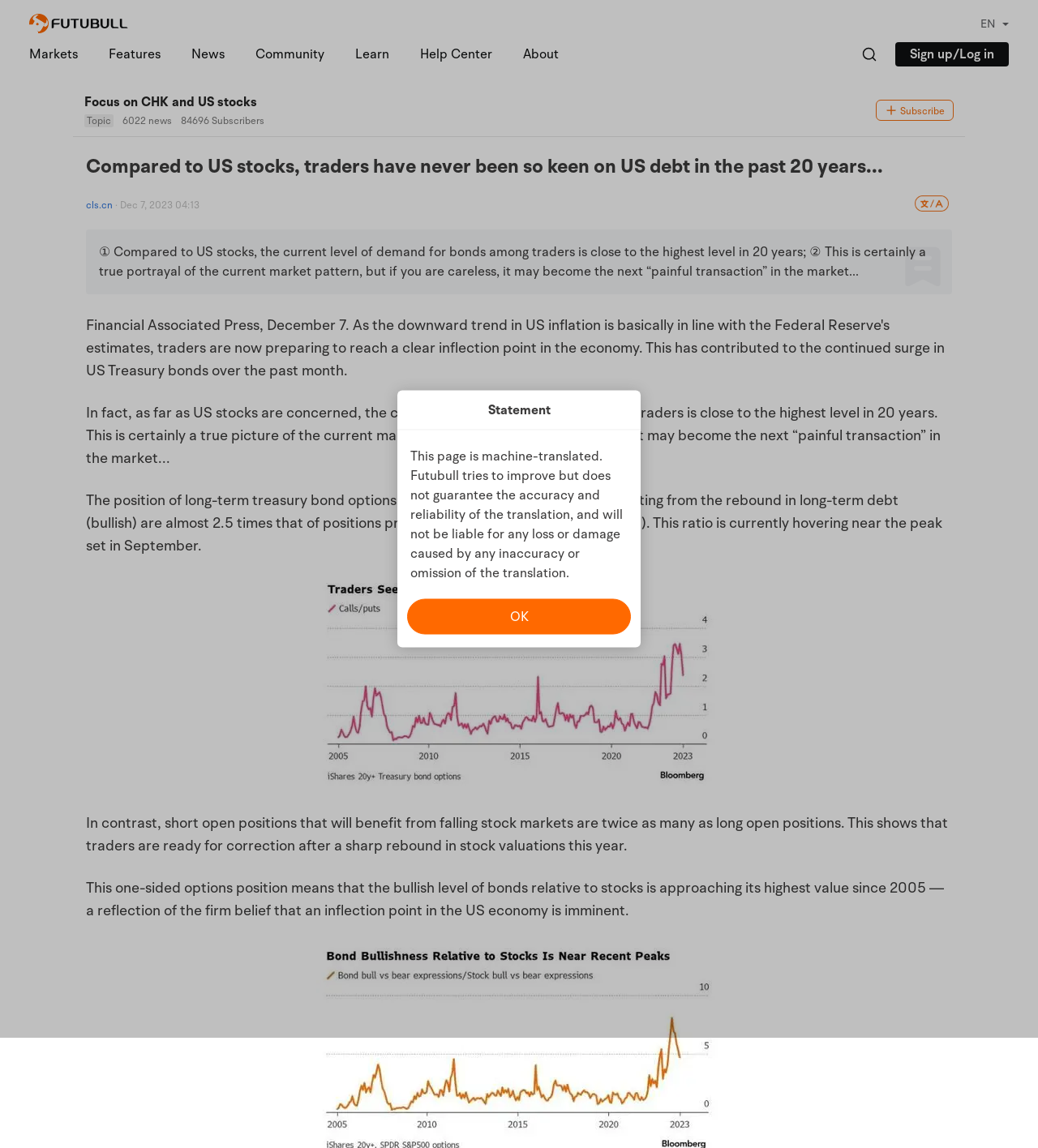Locate the UI element that matches the description placeholder="Search" in the webpage screenshot. Return the bounding box coordinates in the format (top-left x, top-left y, bottom-right x, bottom-right y), with values ranging from 0 to 1.

[0.292, 0.032, 0.701, 0.047]